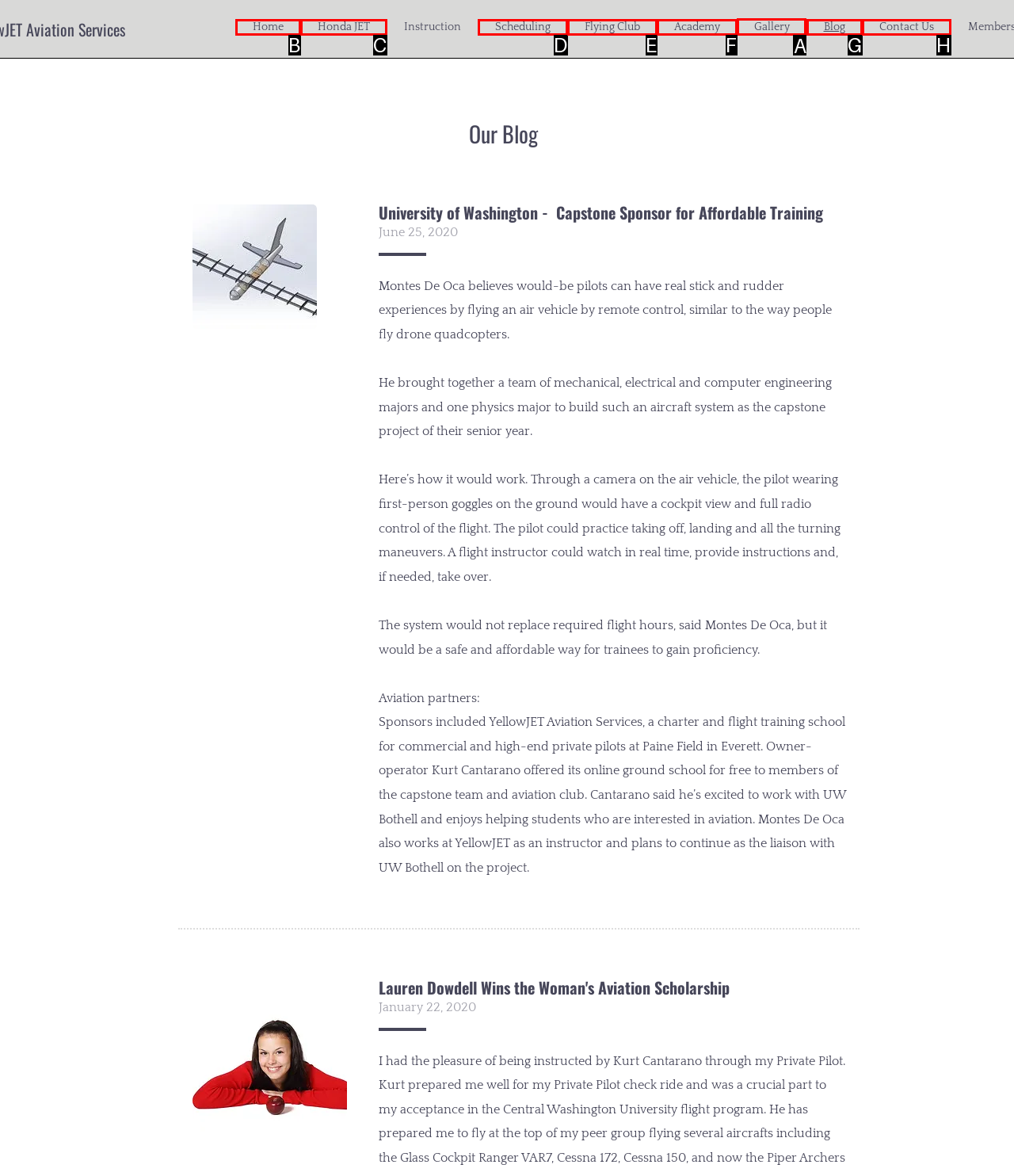To perform the task "View the 'Gallery'", which UI element's letter should you select? Provide the letter directly.

A